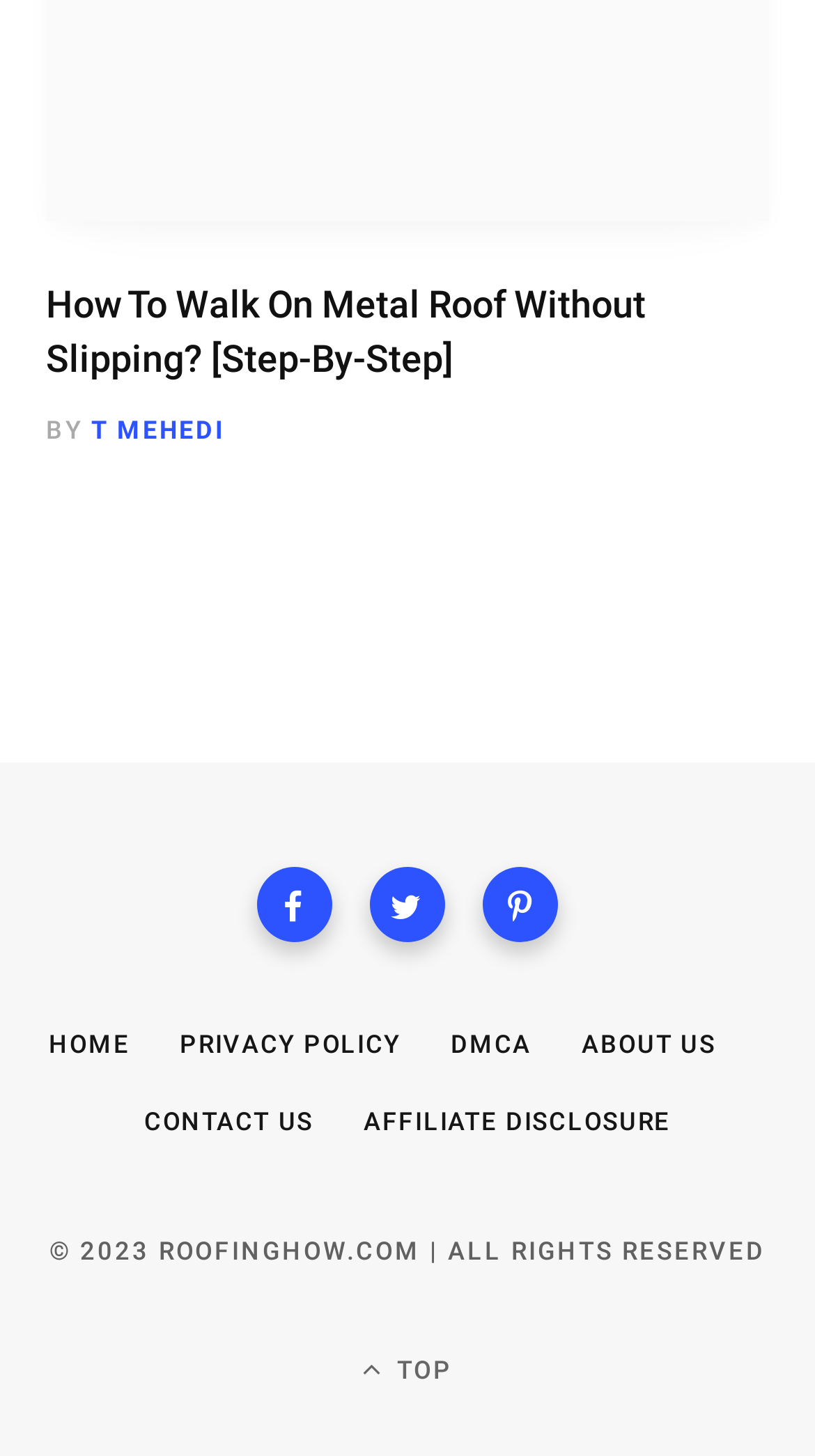Locate the bounding box coordinates of the element to click to perform the following action: 'Visit the 'HOME' page'. The coordinates should be given as four float values between 0 and 1, in the form of [left, top, right, bottom].

[0.06, 0.708, 0.159, 0.728]